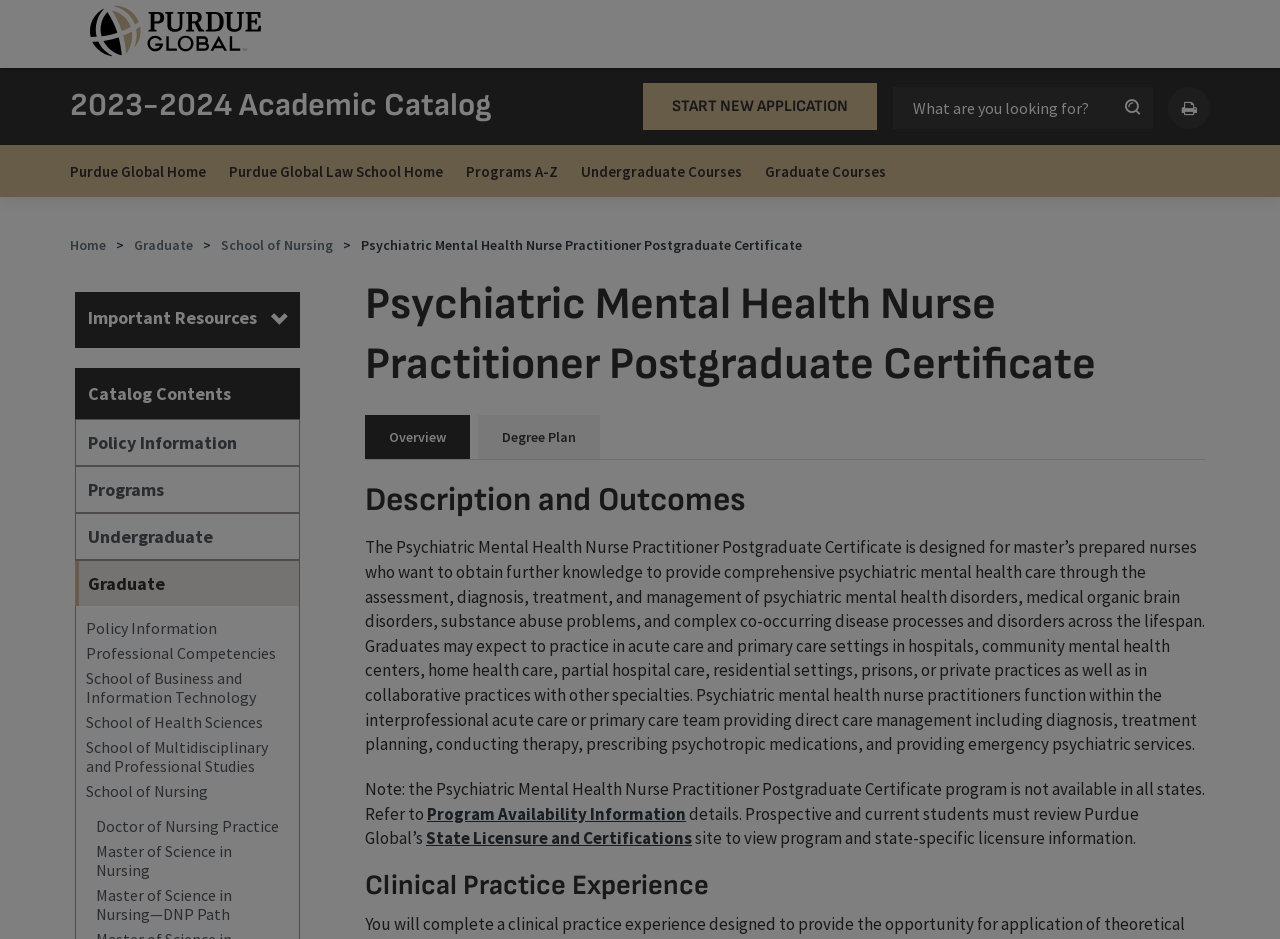Identify the bounding box coordinates of the specific part of the webpage to click to complete this instruction: "View Policy Information".

[0.059, 0.447, 0.234, 0.495]